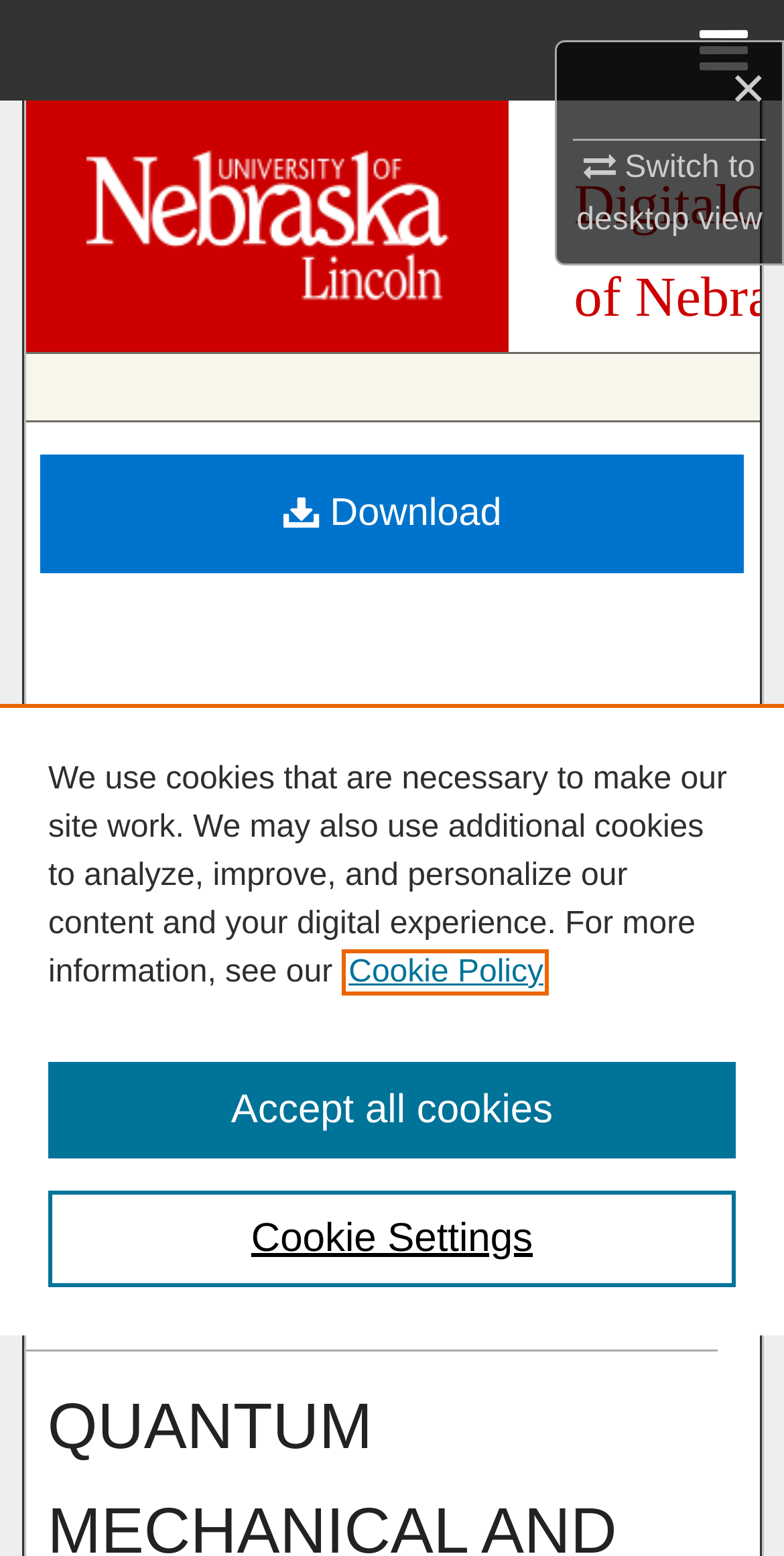Using the description: "Dissertations, Theses, and Student Research", determine the UI element's bounding box coordinates. Ensure the coordinates are in the format of four float numbers between 0 and 1, i.e., [left, top, right, bottom].

[0.095, 0.473, 0.8, 0.511]